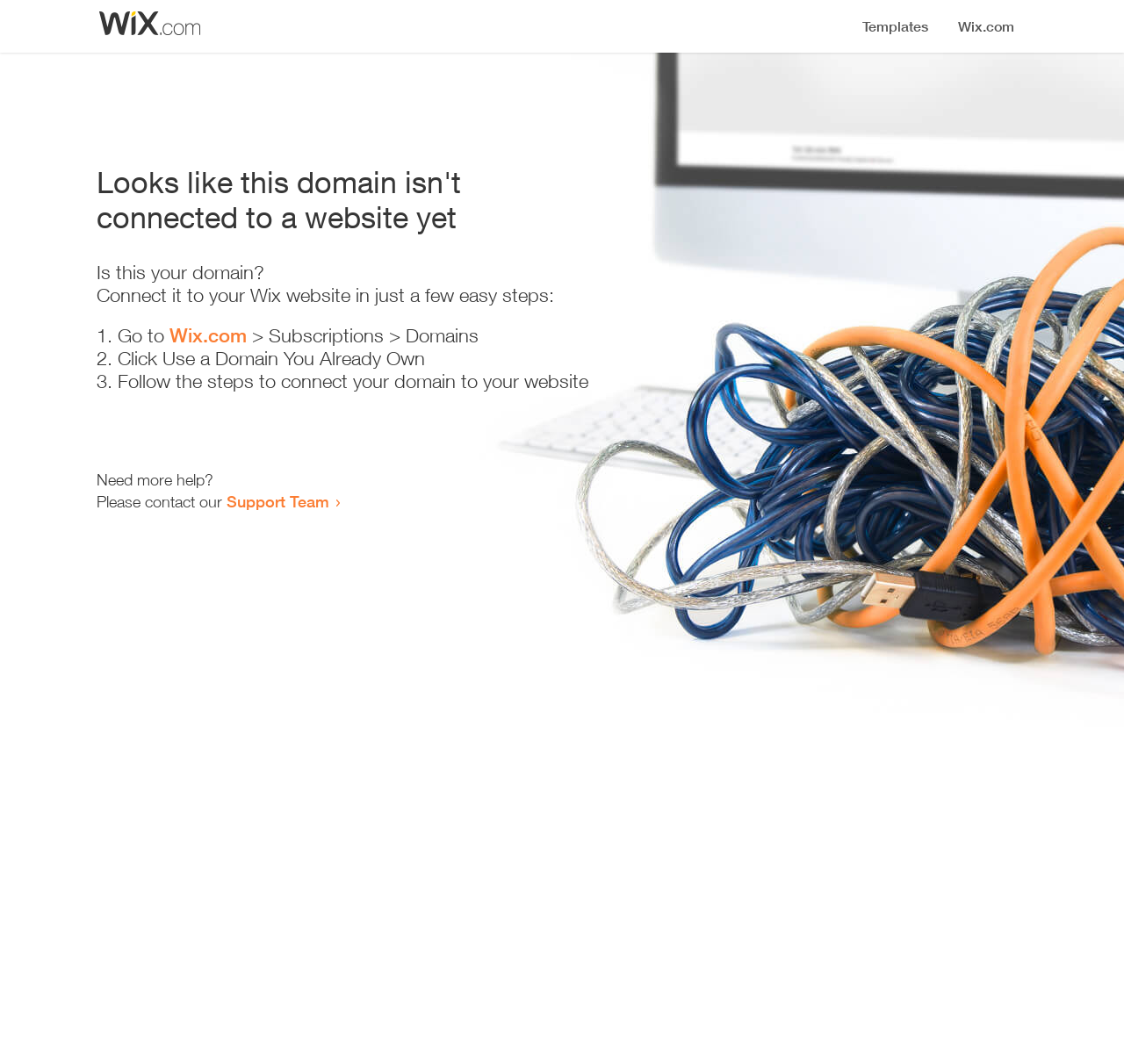Extract the primary heading text from the webpage.

Looks like this domain isn't
connected to a website yet